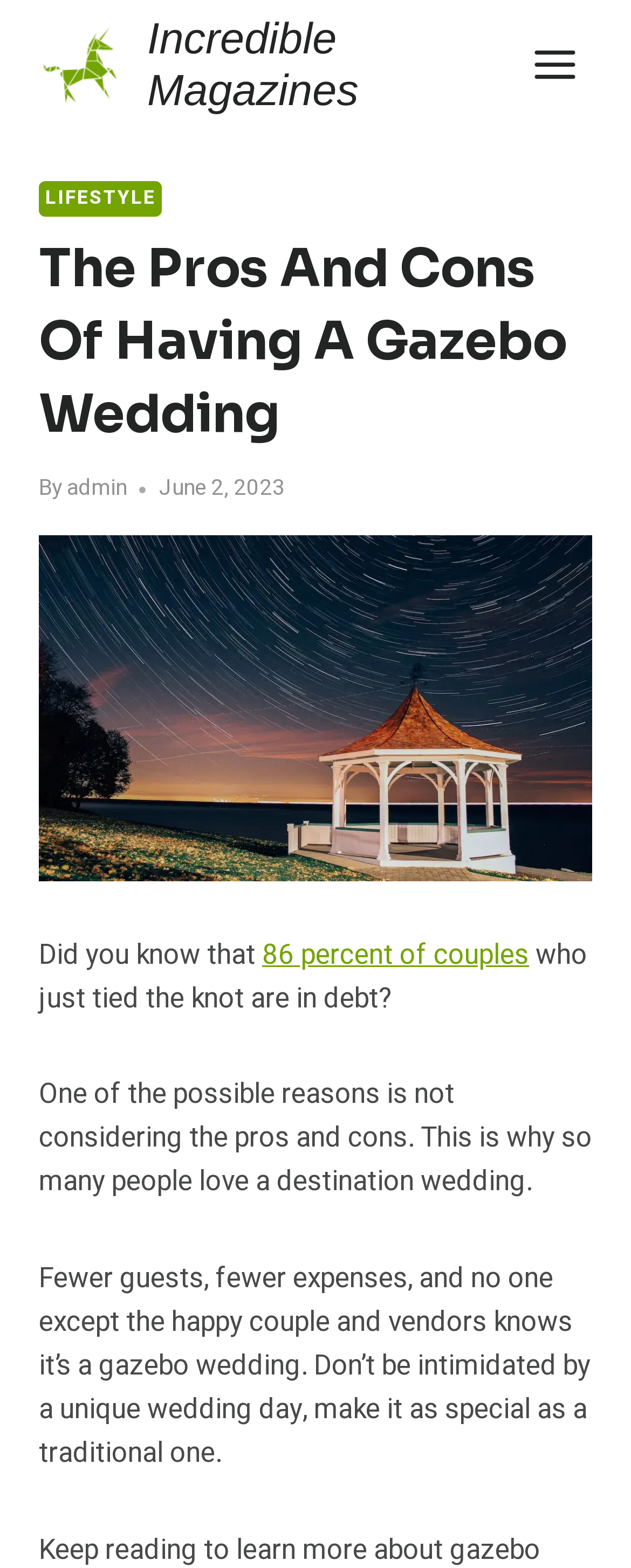What percentage of couples are in debt after getting married?
Please provide a detailed and thorough answer to the question.

I found the answer by reading the text in the middle of the webpage, which says '86 percent of couples who just tied the knot are in debt'. This indicates that 86 percent of couples are in debt after getting married.